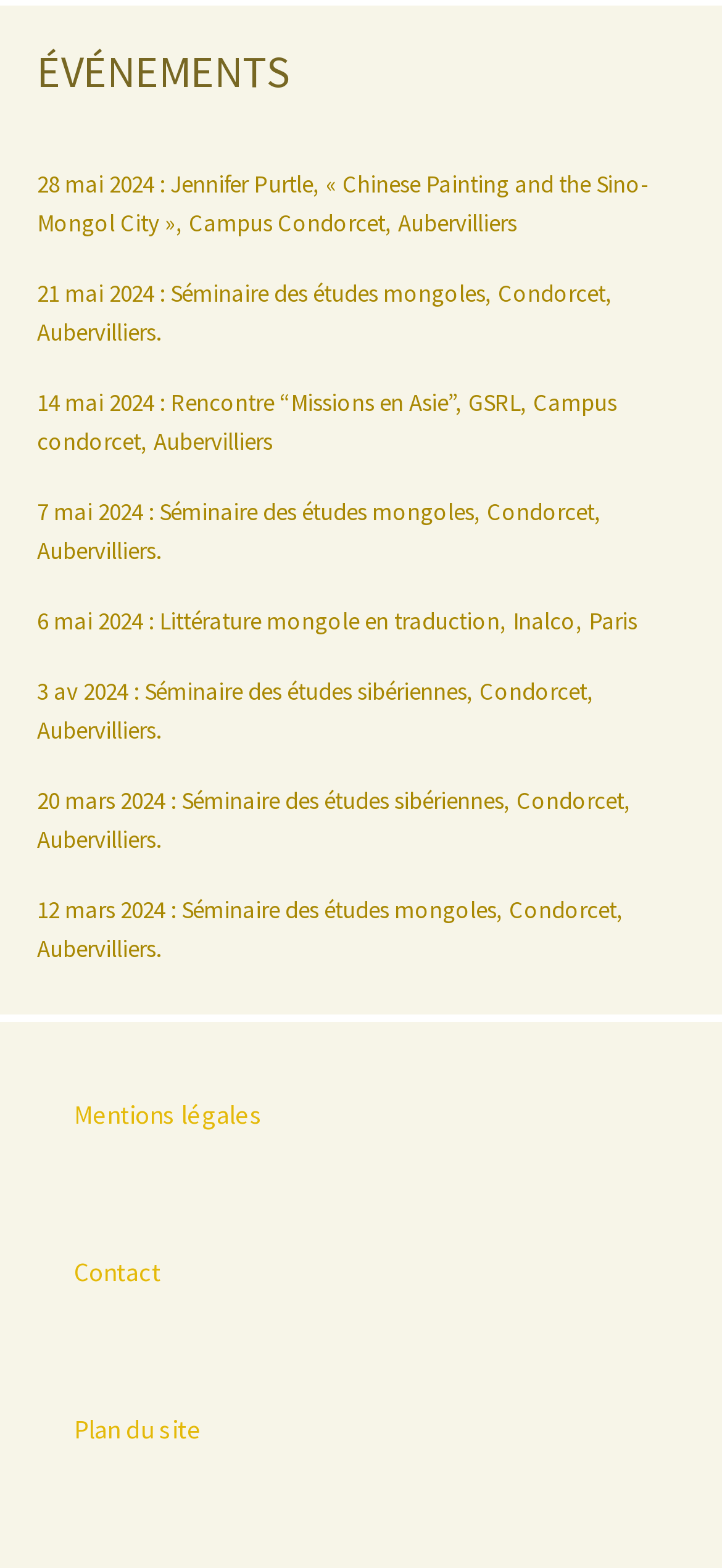Identify the bounding box coordinates for the region of the element that should be clicked to carry out the instruction: "View event on 21 mai 2024". The bounding box coordinates should be four float numbers between 0 and 1, i.e., [left, top, right, bottom].

[0.051, 0.176, 0.849, 0.222]